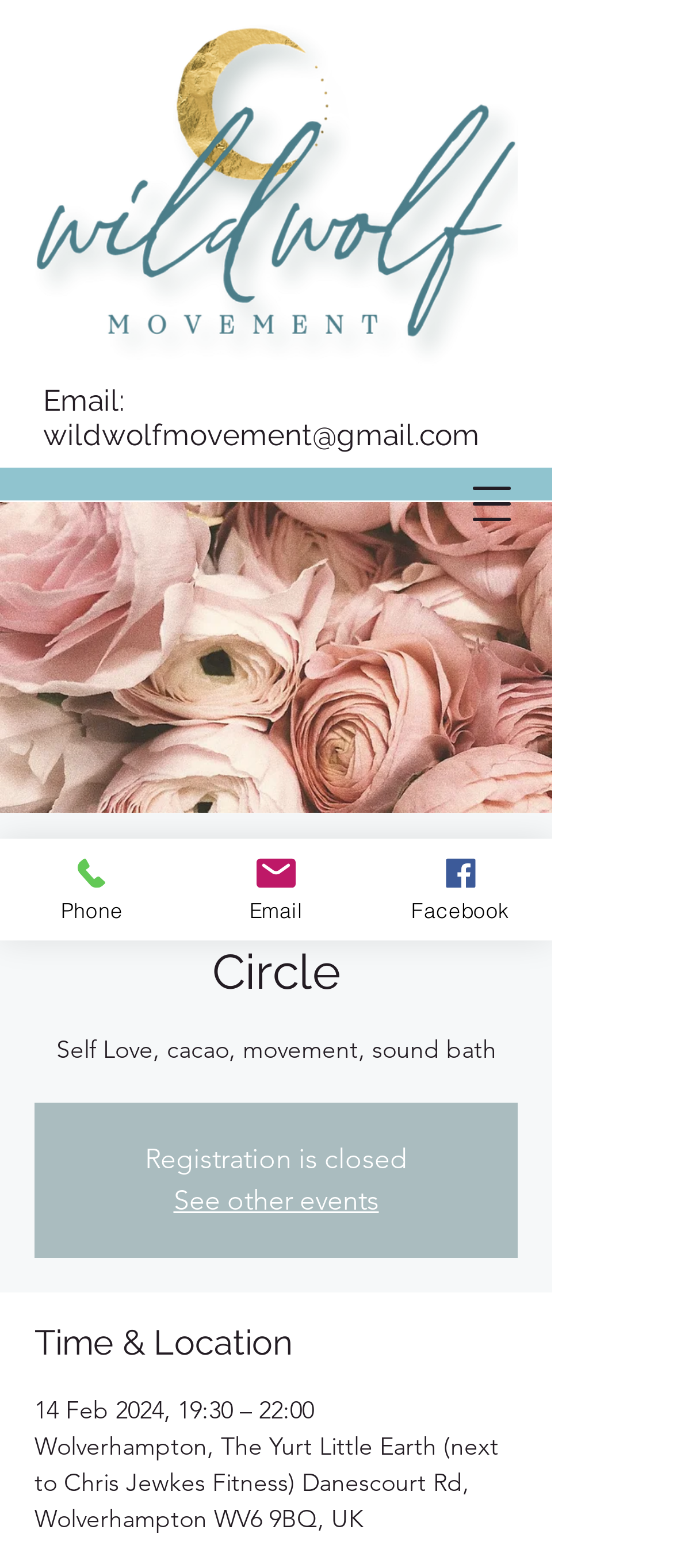Return the bounding box coordinates of the UI element that corresponds to this description: "shopping (1)". The coordinates must be given as four float numbers in the range of 0 and 1, [left, top, right, bottom].

None